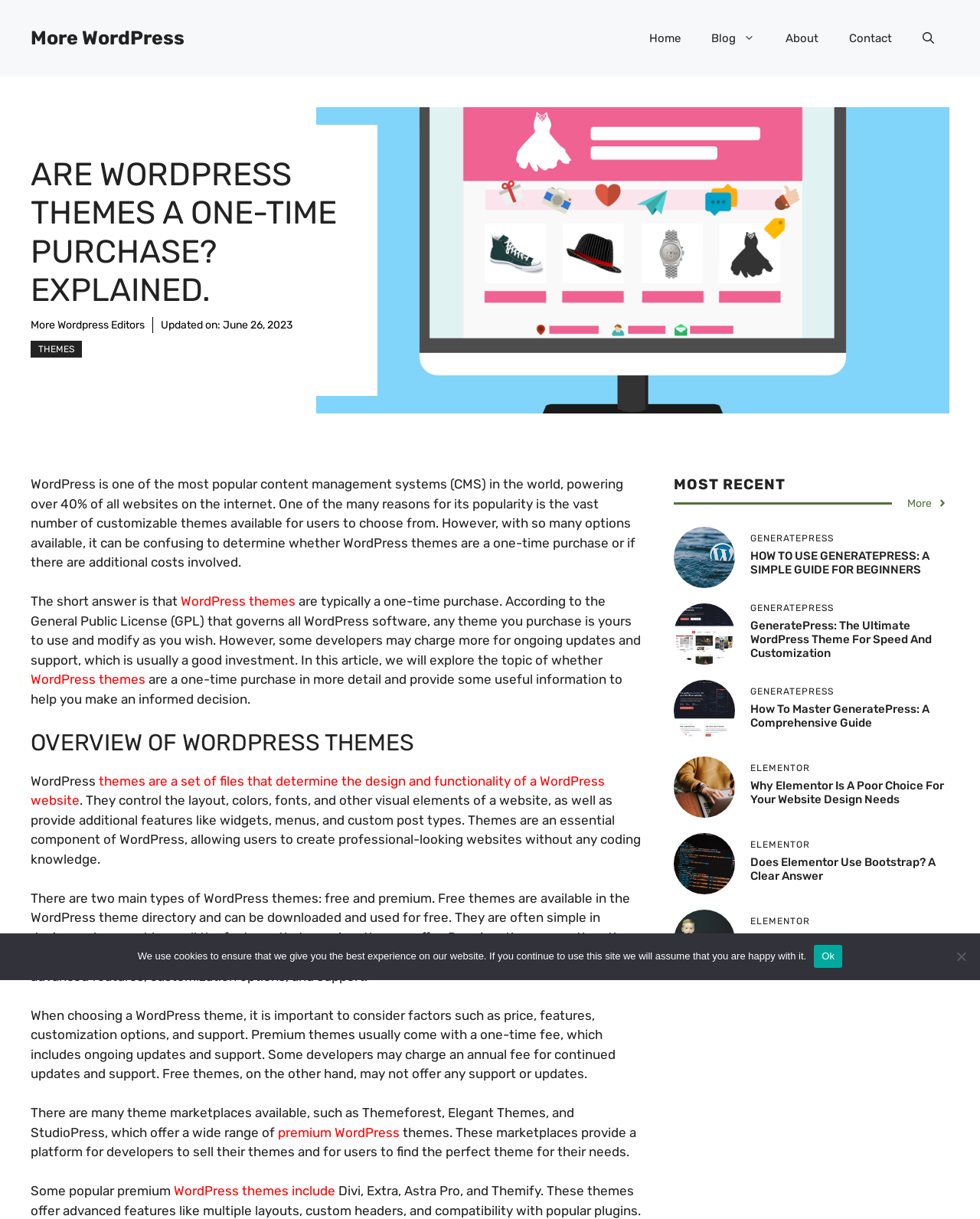Provide the bounding box coordinates of the area you need to click to execute the following instruction: "view the 'MOST RECENT' section".

[0.688, 0.389, 0.969, 0.406]